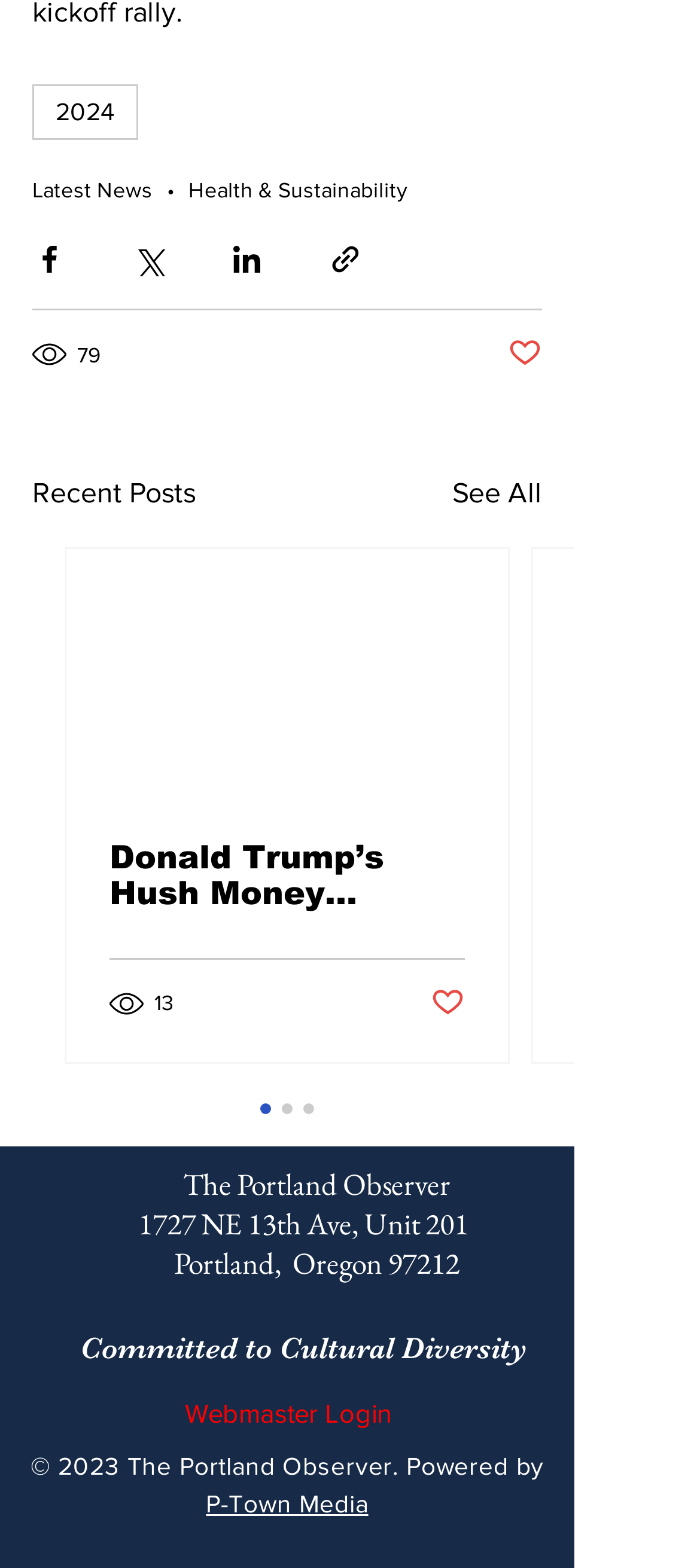Pinpoint the bounding box coordinates of the element that must be clicked to accomplish the following instruction: "View the 'Recent Posts'". The coordinates should be in the format of four float numbers between 0 and 1, i.e., [left, top, right, bottom].

[0.046, 0.301, 0.279, 0.328]